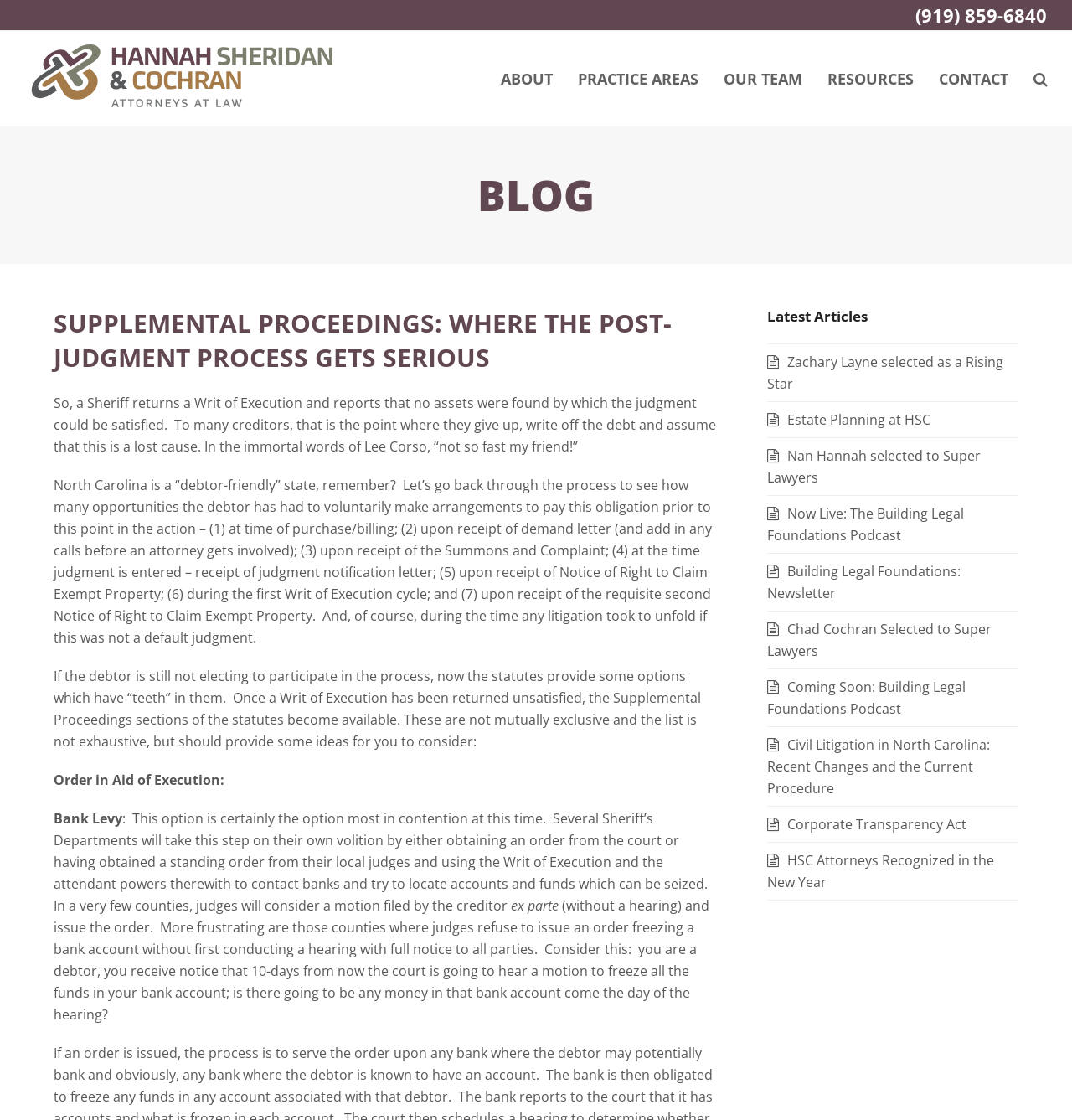Identify the bounding box coordinates of the region that should be clicked to execute the following instruction: "Search for something".

[0.952, 0.028, 0.988, 0.112]